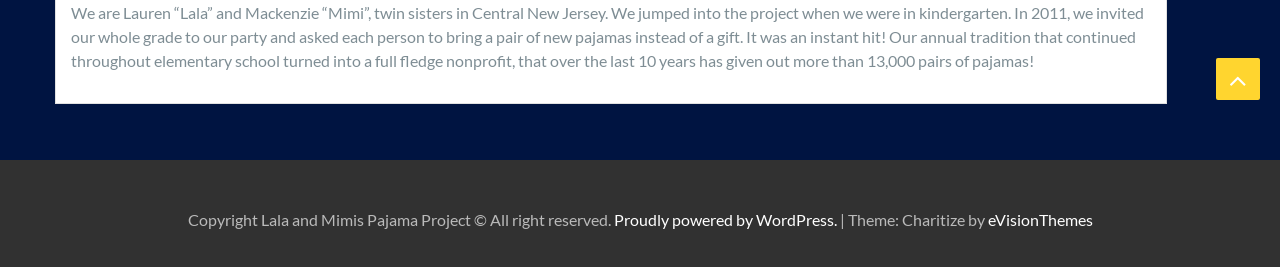Answer the question in a single word or phrase:
What is the purpose of the annual tradition started by the twin sisters?

To give out new pajamas